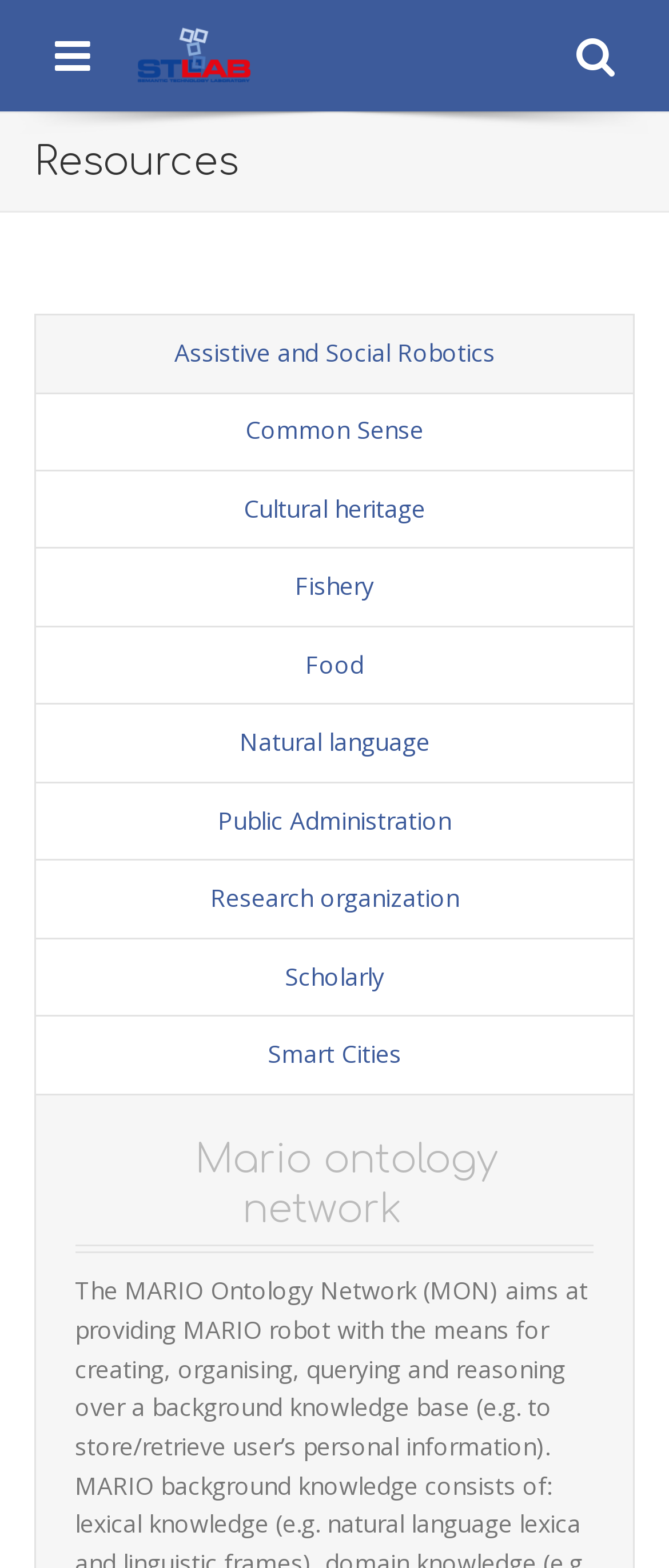Please identify the bounding box coordinates of the element that needs to be clicked to perform the following instruction: "view Natural language".

[0.054, 0.45, 0.946, 0.498]